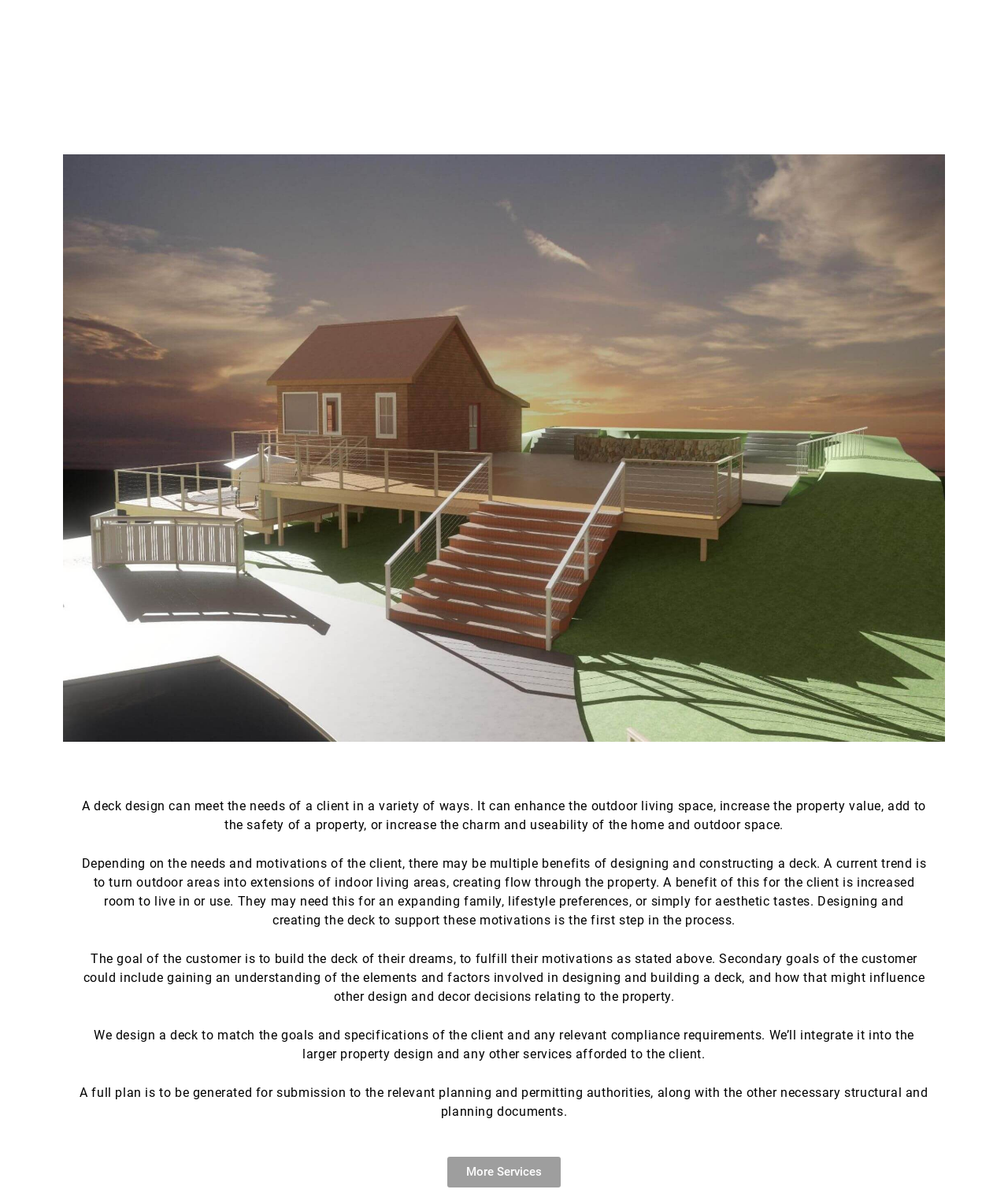What is generated for submission to planning authorities?
Answer the question with as much detail as possible.

According to the webpage, a full plan is generated for submission to the relevant planning and permitting authorities, along with other necessary structural and planning documents.